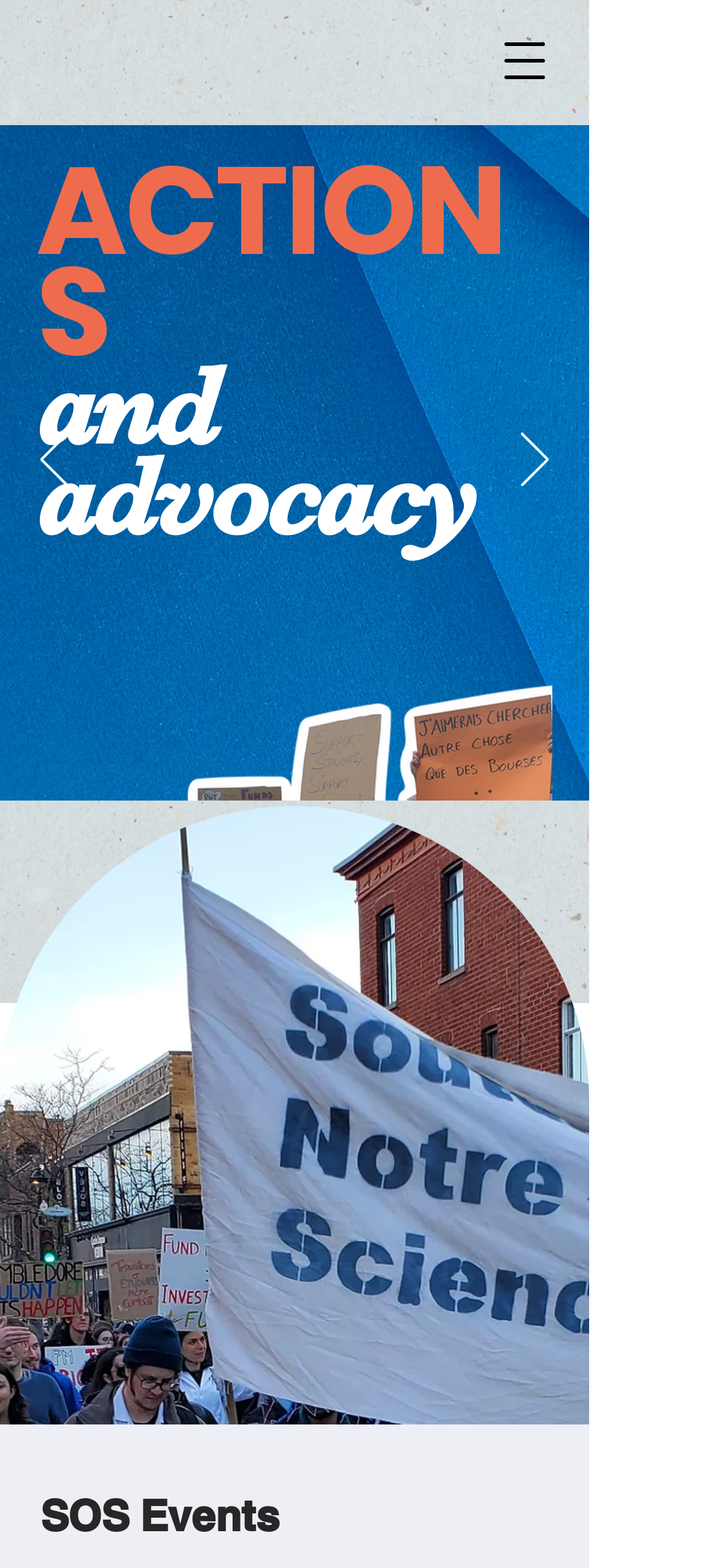Summarize the webpage with intricate details.

The webpage is focused on "Actions | Support Our Science" and has a prominent navigation menu button at the top right corner. Below the navigation button, there is a slideshow region that takes up most of the top section of the page. The slideshow has previous and next buttons on the left and right sides, respectively, each accompanied by a small image. The slideshow itself displays a large image, currently showing "Advocacy Week Branding(4).png".

Above the slideshow, there are two lines of text: "ACTIONS" in a larger font, and "and advocacy" in a smaller font. Below the slideshow, there is a large image of "sos montreal outline.png" that takes up most of the width of the page.

At the very bottom of the page, there is a text label "SOS Events". Overall, the page has a mix of interactive elements, images, and text, with a clear focus on showcasing "Actions" and "Support Our Science" initiatives.